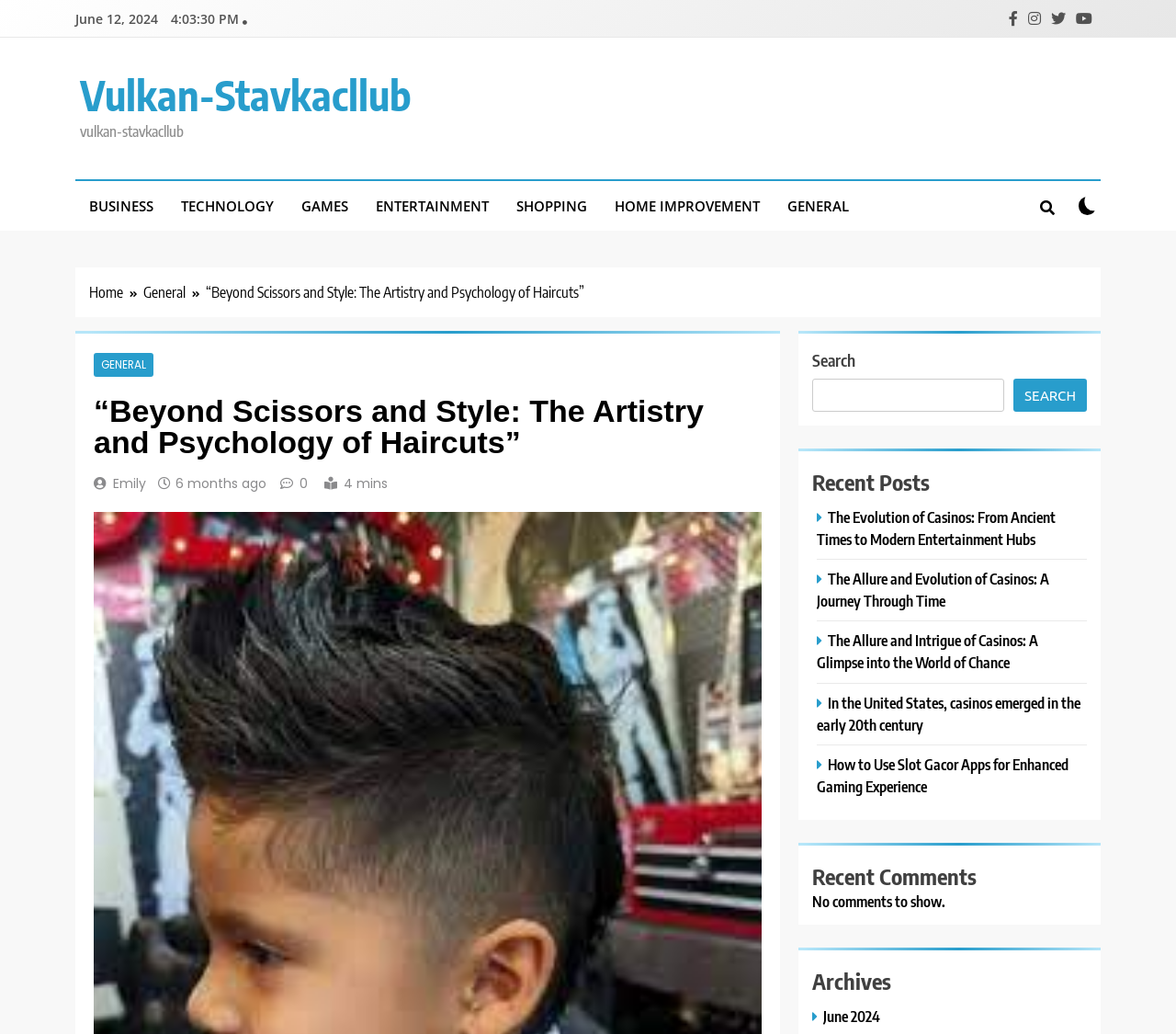Extract the bounding box coordinates for the UI element described as: "6 months ago6 months ago".

[0.149, 0.458, 0.227, 0.476]